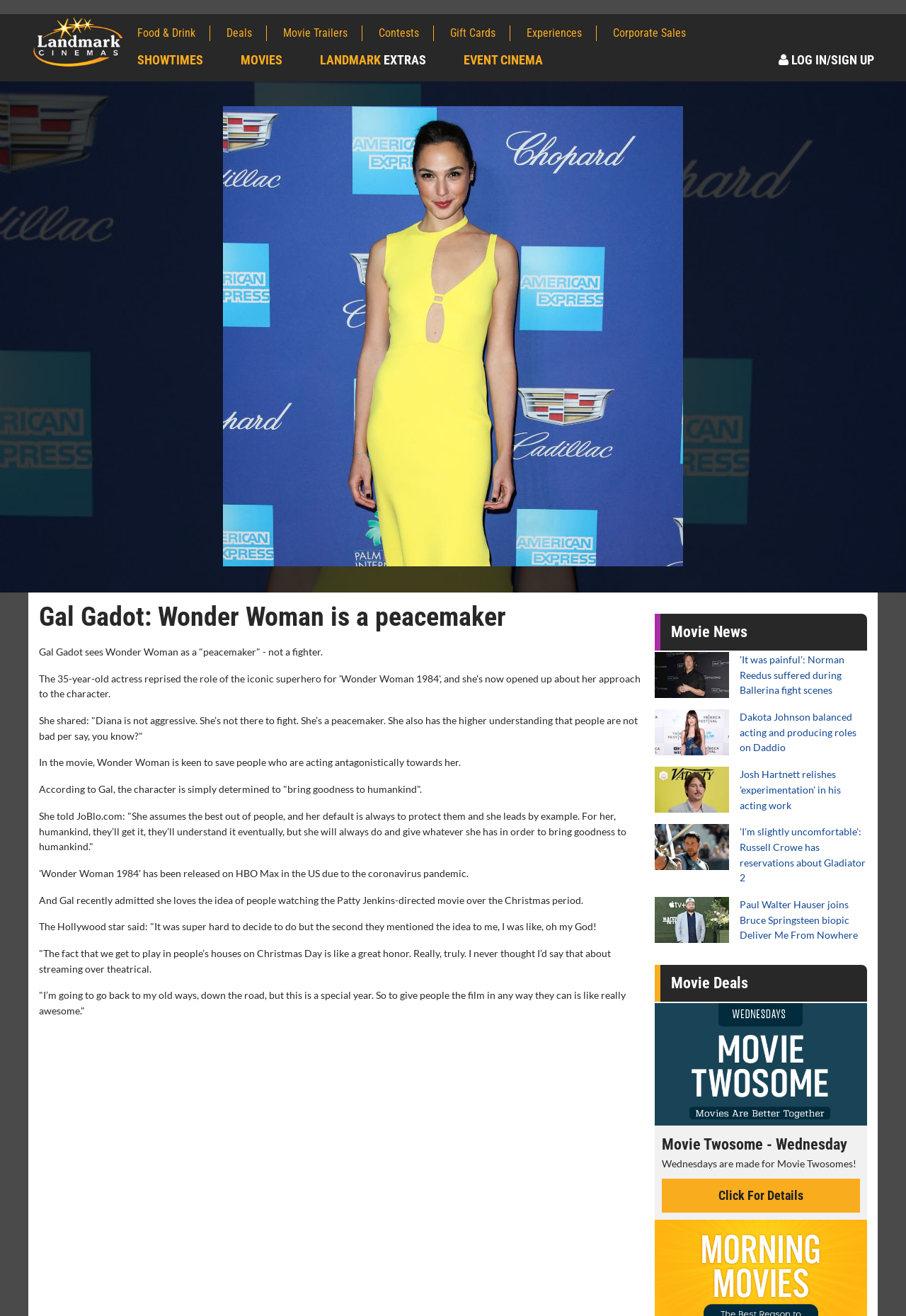Find the bounding box coordinates of the element to click in order to complete this instruction: "Read Movie News". The bounding box coordinates must be four float numbers between 0 and 1, denoted as [left, top, right, bottom].

[0.723, 0.466, 0.957, 0.494]